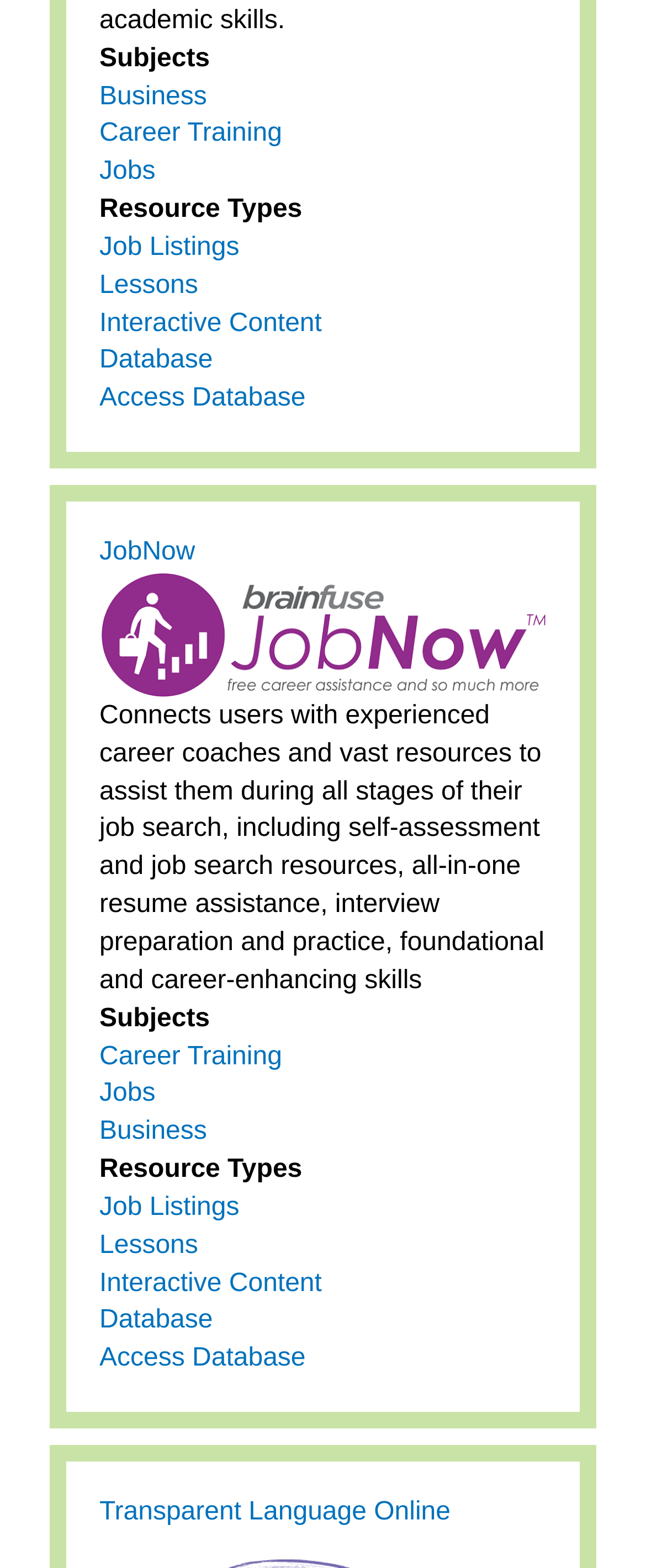Extract the bounding box coordinates for the HTML element that matches this description: "Job Listings". The coordinates should be four float numbers between 0 and 1, i.e., [left, top, right, bottom].

[0.154, 0.761, 0.371, 0.779]